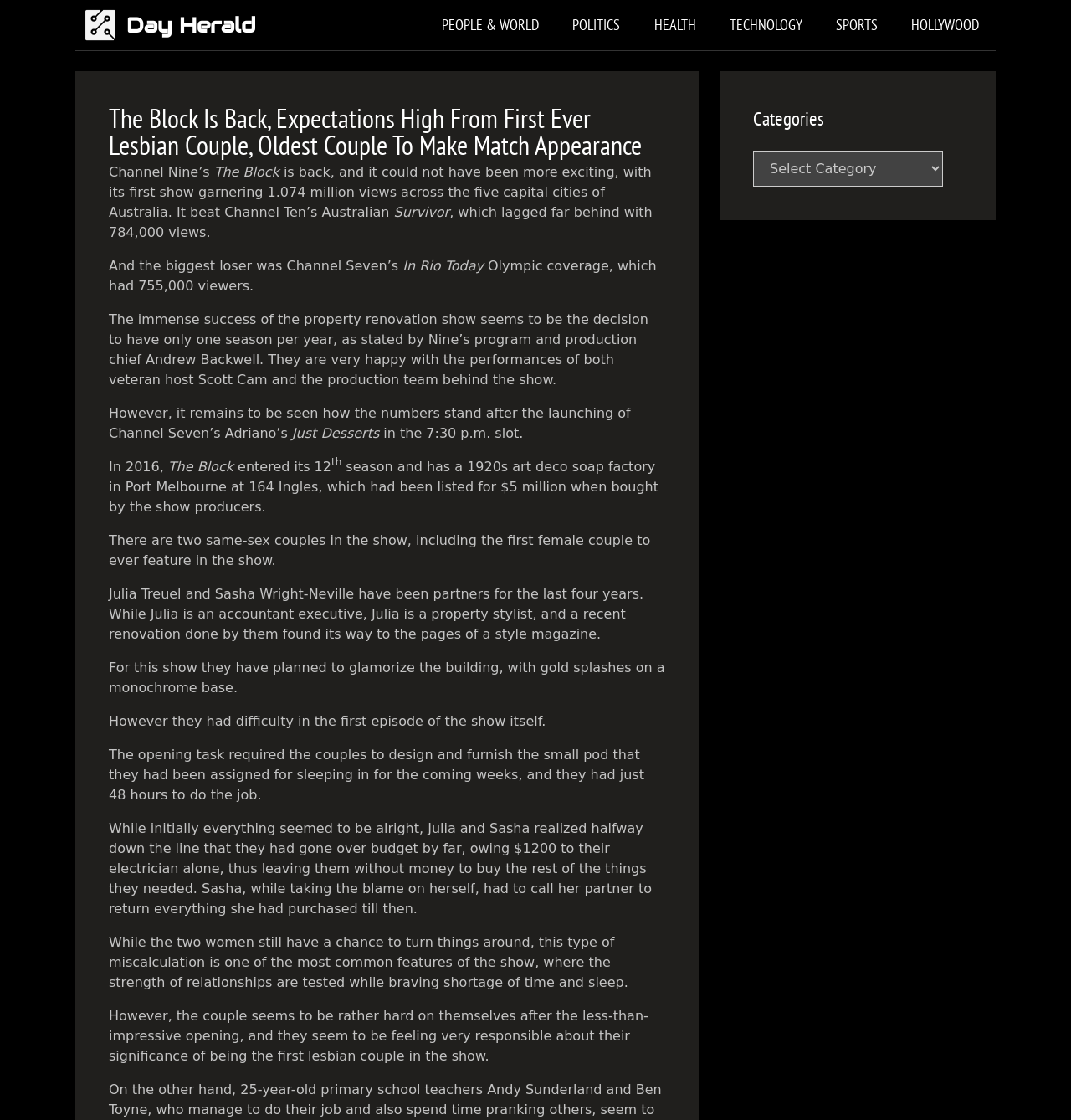Refer to the image and answer the question with as much detail as possible: What is the theme of the renovation done by Julia and Sasha?

The answer can be found in the StaticText element with the text 'For this show they have planned to glamorize the building, with gold splashes on a monochrome base.' This text is describing the theme of the renovation done by Julia and Sasha, and it involves glamorizing with gold splashes on a monochrome base.